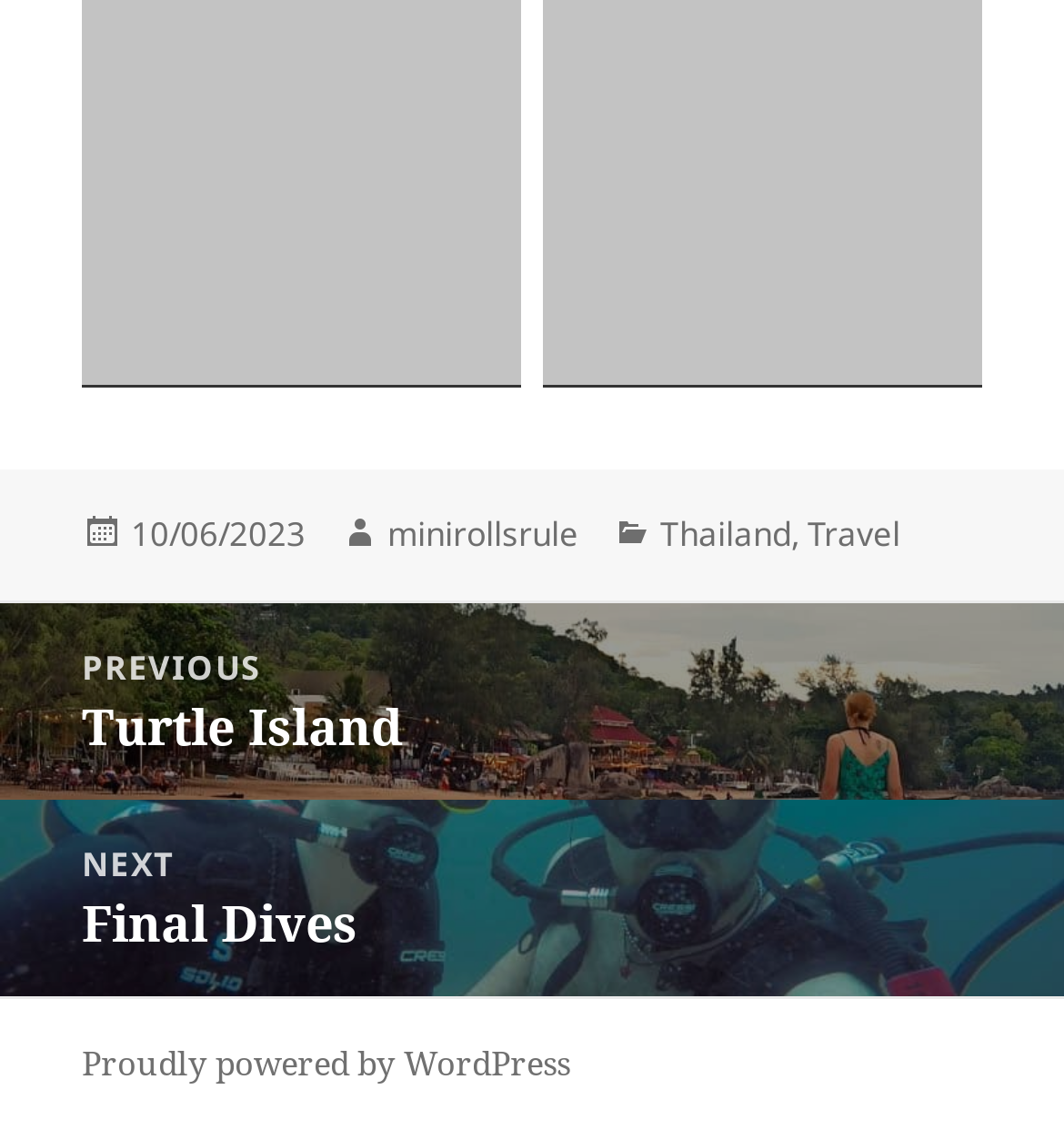Can you give a comprehensive explanation to the question given the content of the image?
What is the title of the previous post?

The title of the previous post can be found in the navigation section, where it says 'Previous post: Turtle Island'.